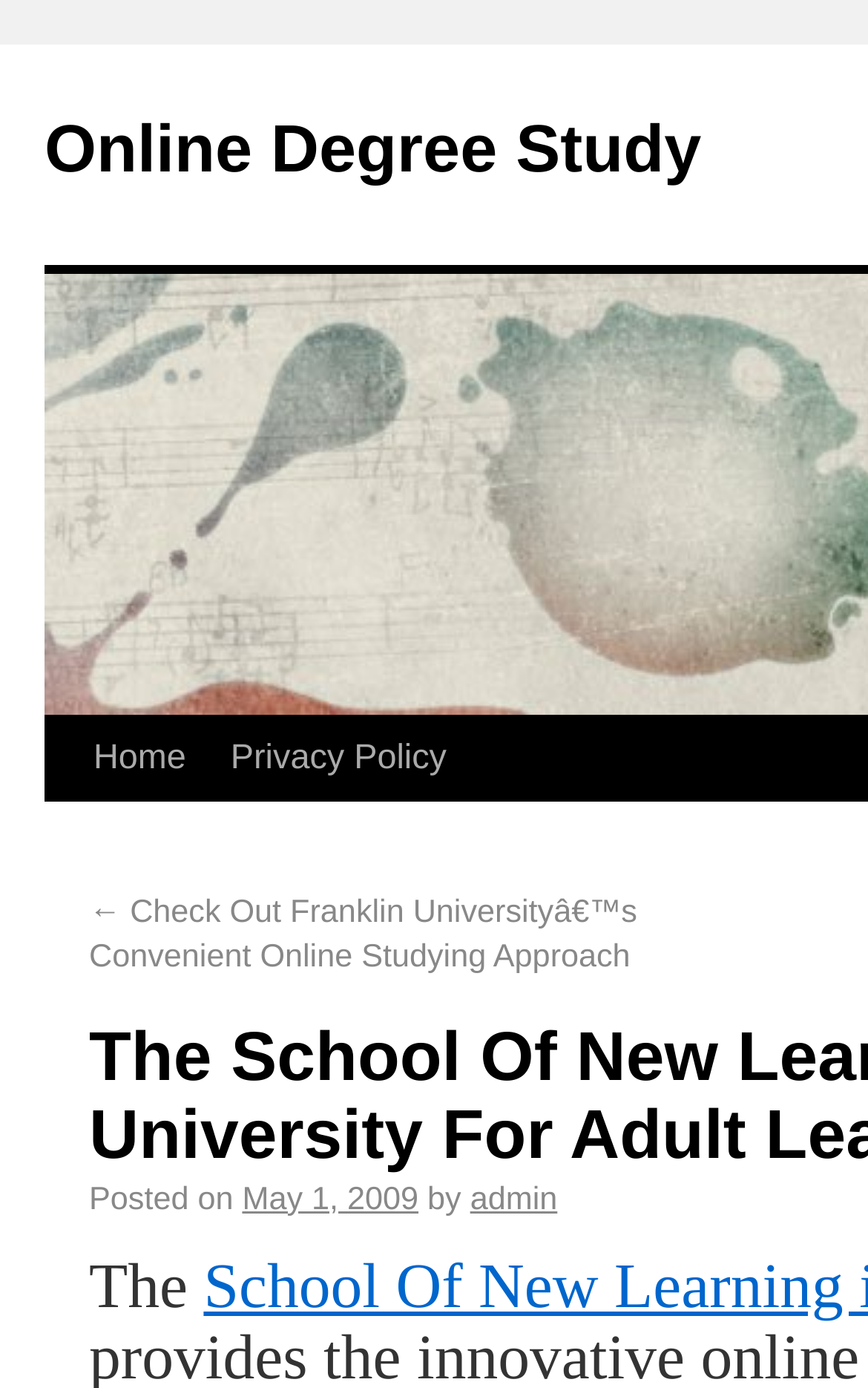What is the first word of the text below the links?
Answer with a single word or short phrase according to what you see in the image.

The